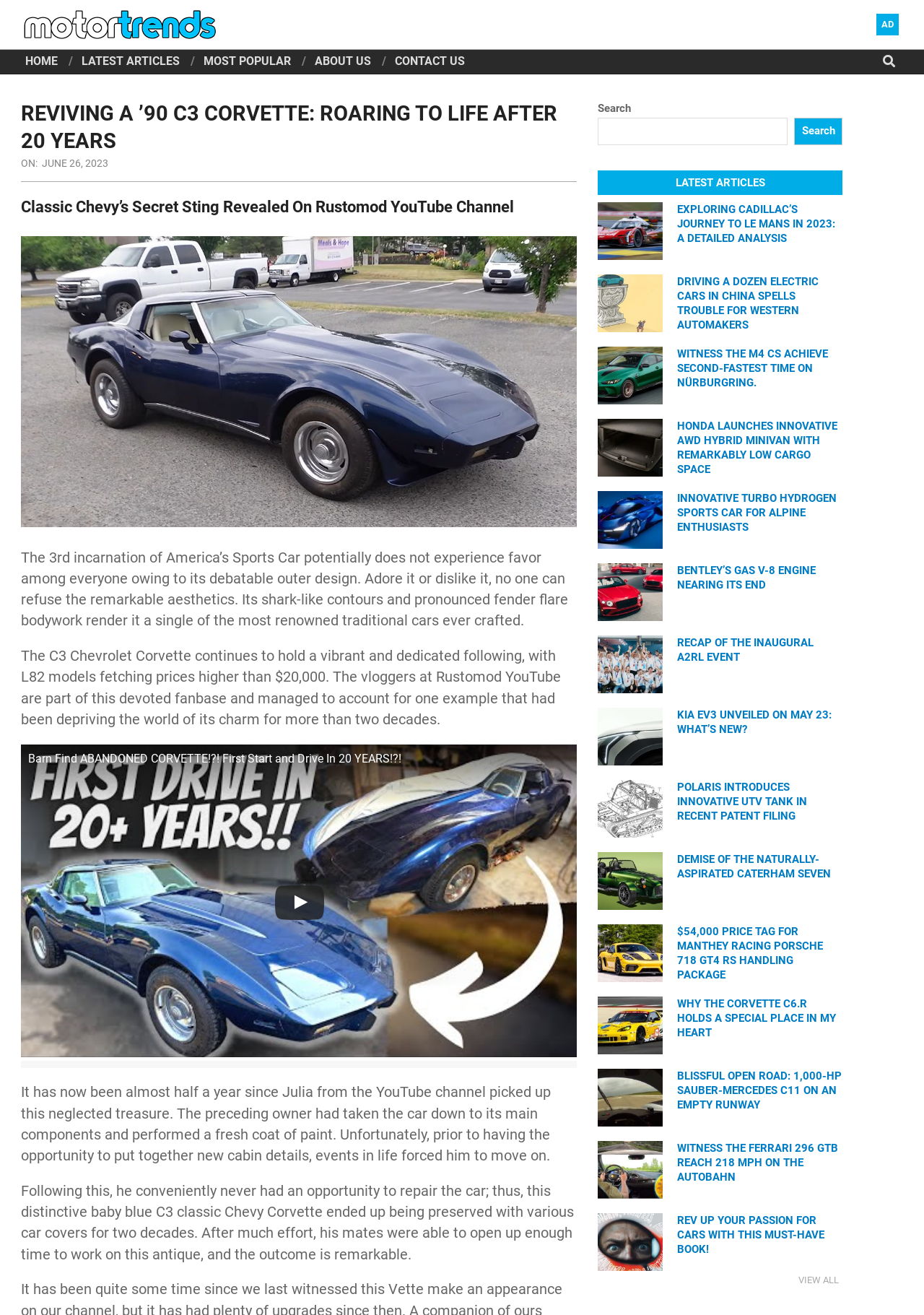Respond to the following query with just one word or a short phrase: 
What is the color of the classic Chevy Corvette?

baby blue